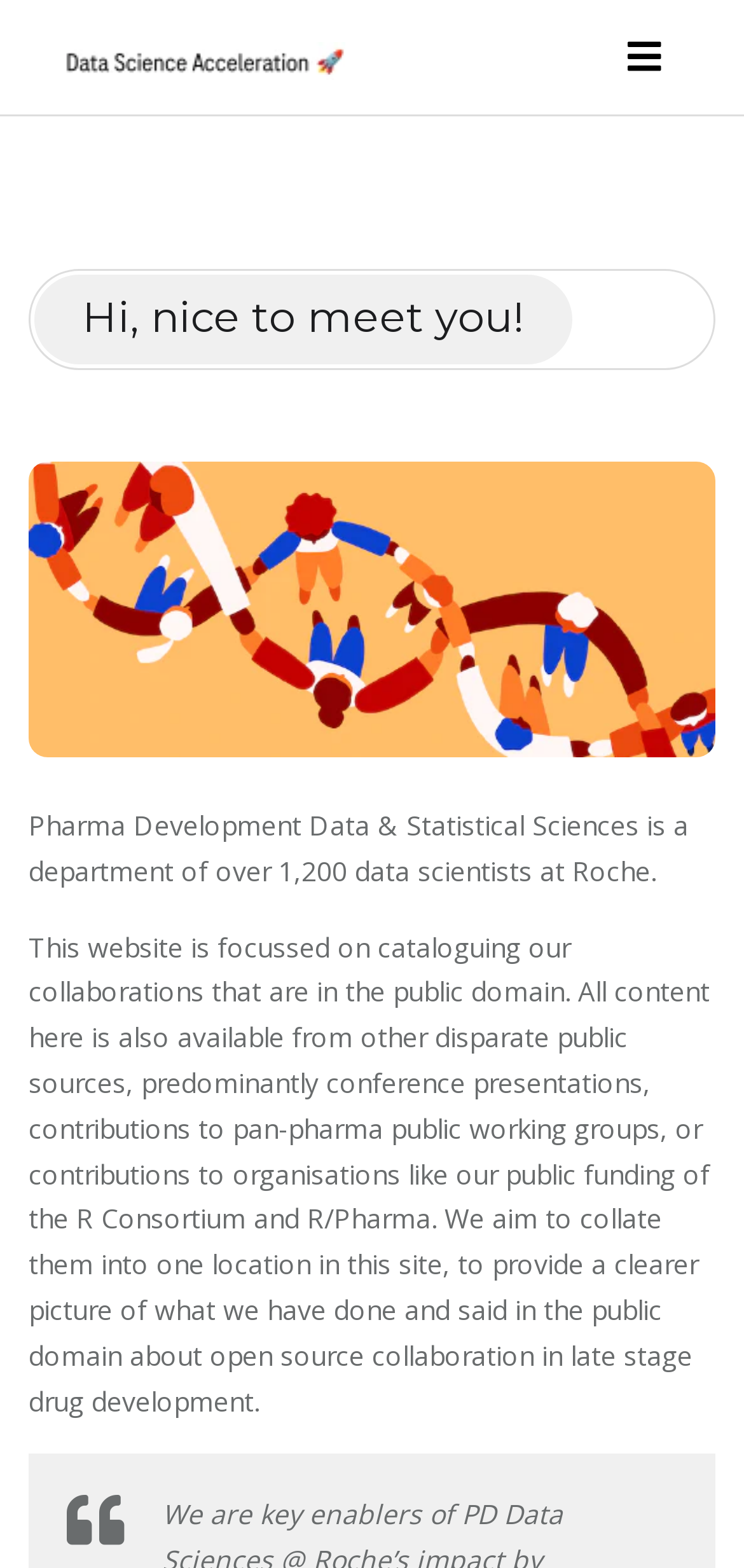Determine the main heading text of the webpage.

Hi, nice to meet you!